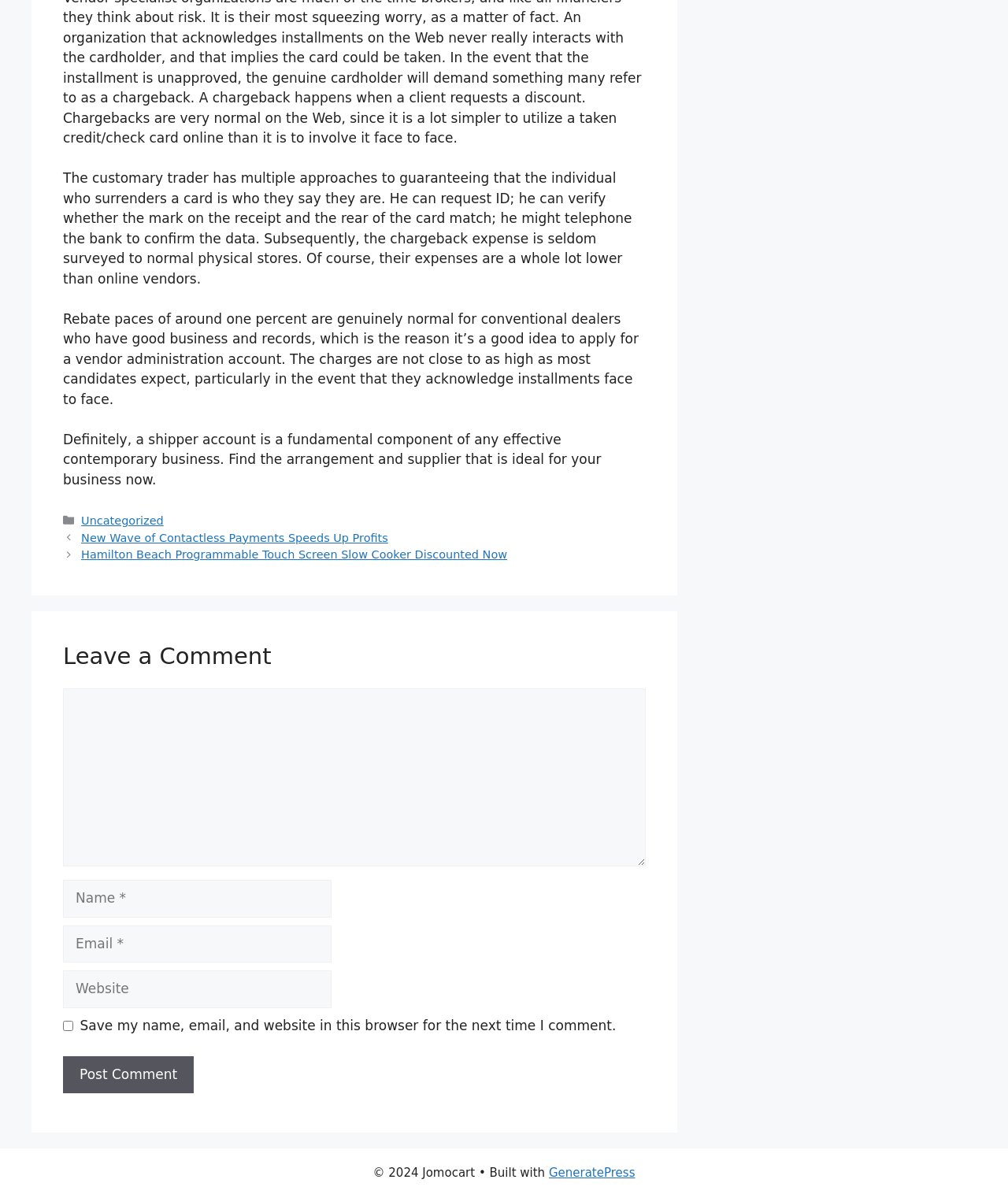Please specify the bounding box coordinates of the clickable section necessary to execute the following command: "Enter your name in the 'Name' field".

[0.062, 0.735, 0.329, 0.766]